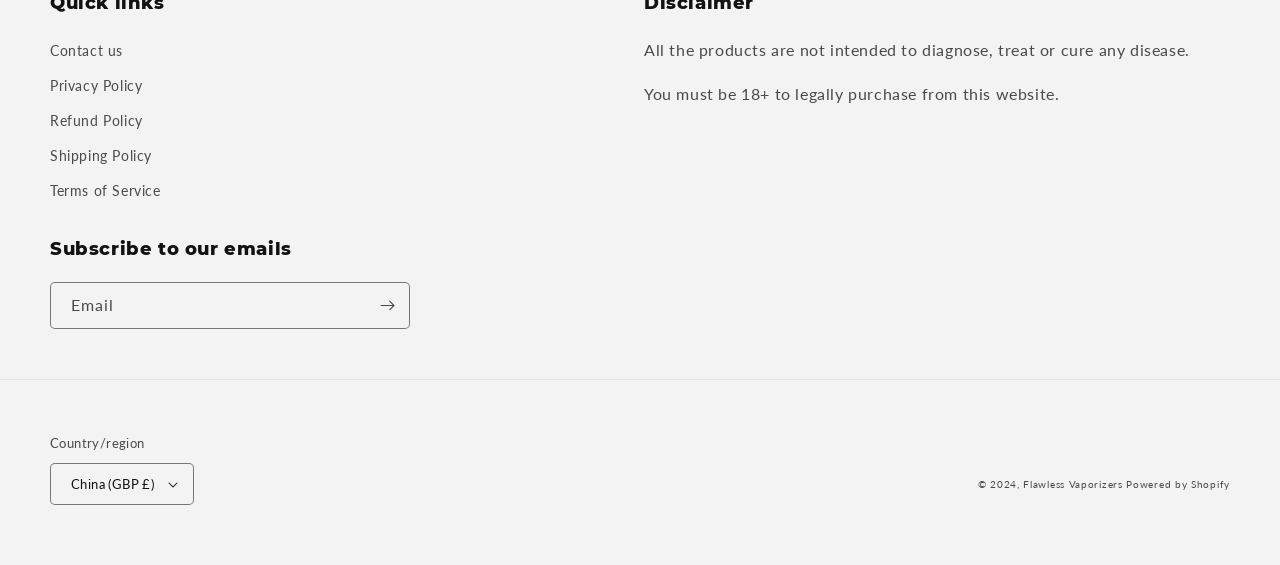Look at the image and give a detailed response to the following question: What is the copyright year of the website?

The static text element '© 2024,' is located at the bottom of the webpage, indicating that the copyright year of the website is 2024.